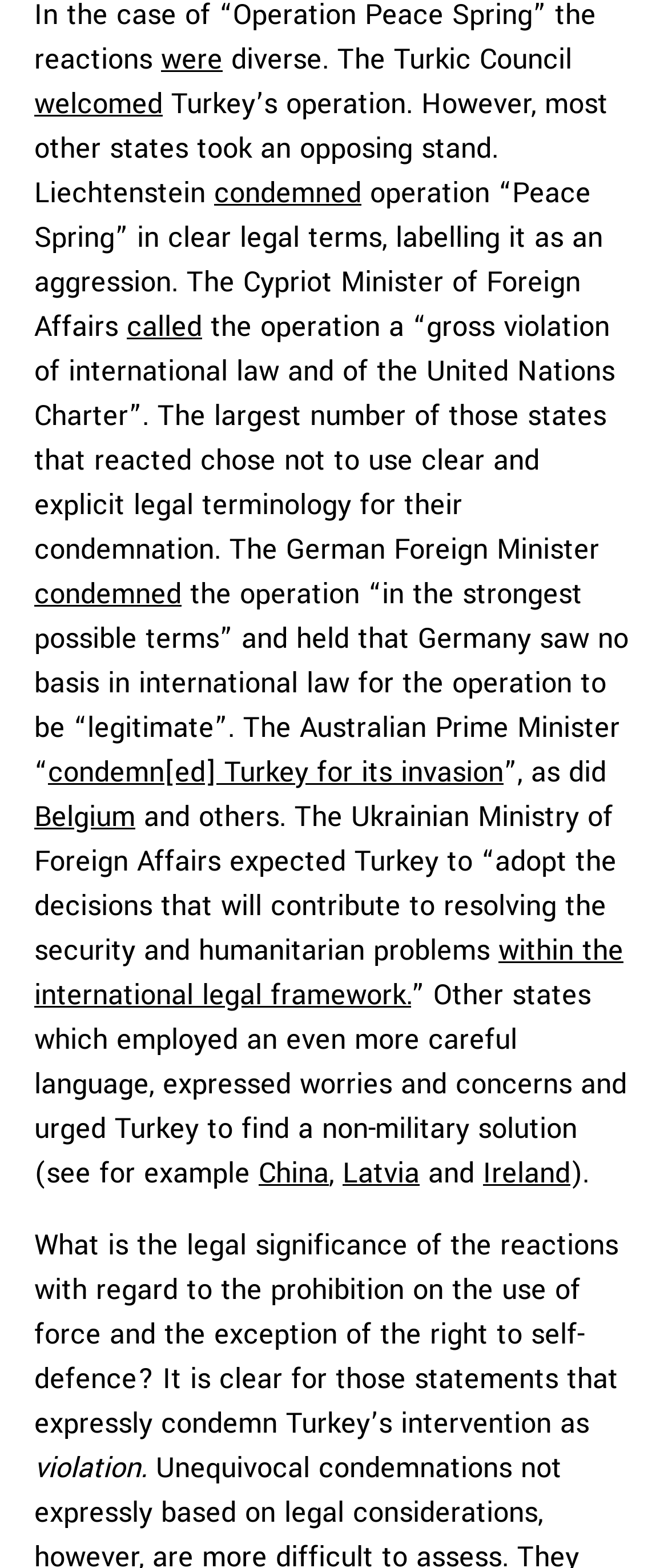Locate the bounding box of the UI element defined by this description: "Latvia". The coordinates should be given as four float numbers between 0 and 1, formatted as [left, top, right, bottom].

[0.513, 0.736, 0.628, 0.761]